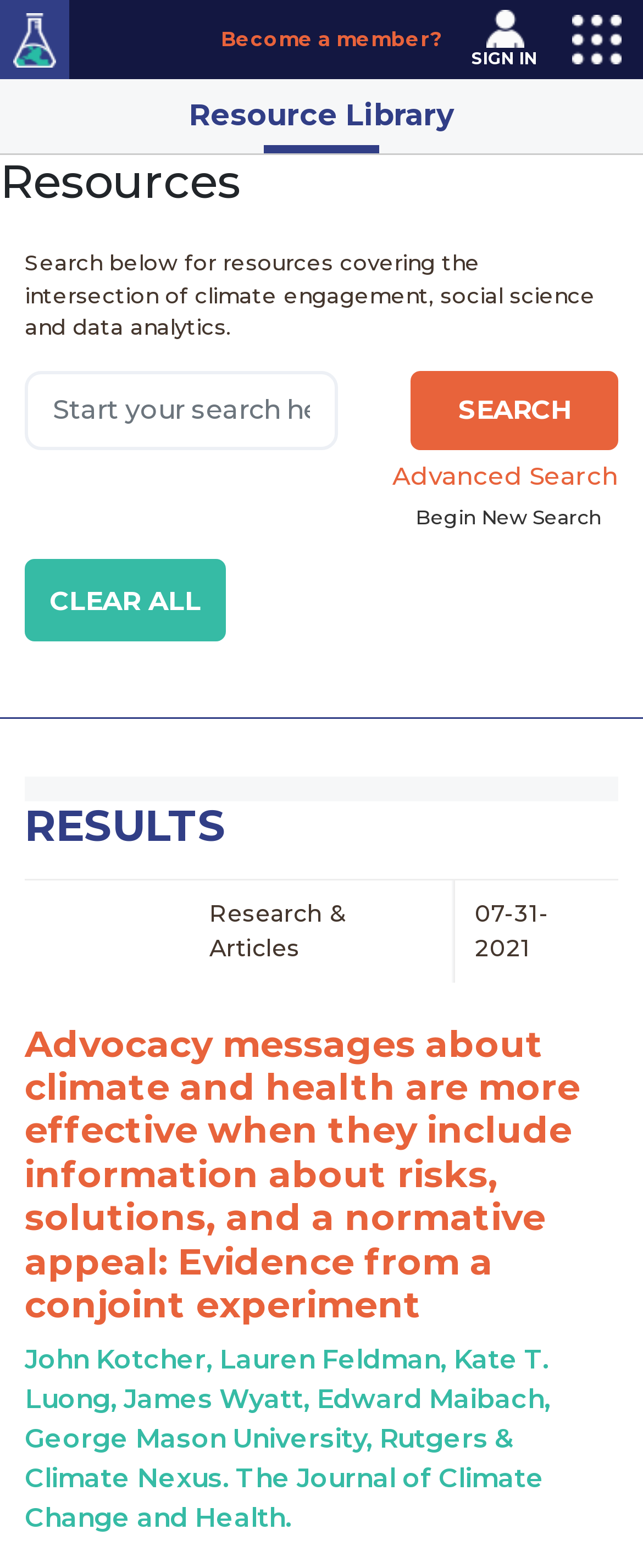Please provide a comprehensive answer to the question based on the screenshot: What is the title of the first resource listed on this webpage?

The first resource listed on this webpage has a title that starts with 'Advocacy messages about climate and health are more effective when they include information about risks, solutions, and a normative appeal: Evidence from a conjoint experiment'. This title is a link that likely leads to more information about the resource.